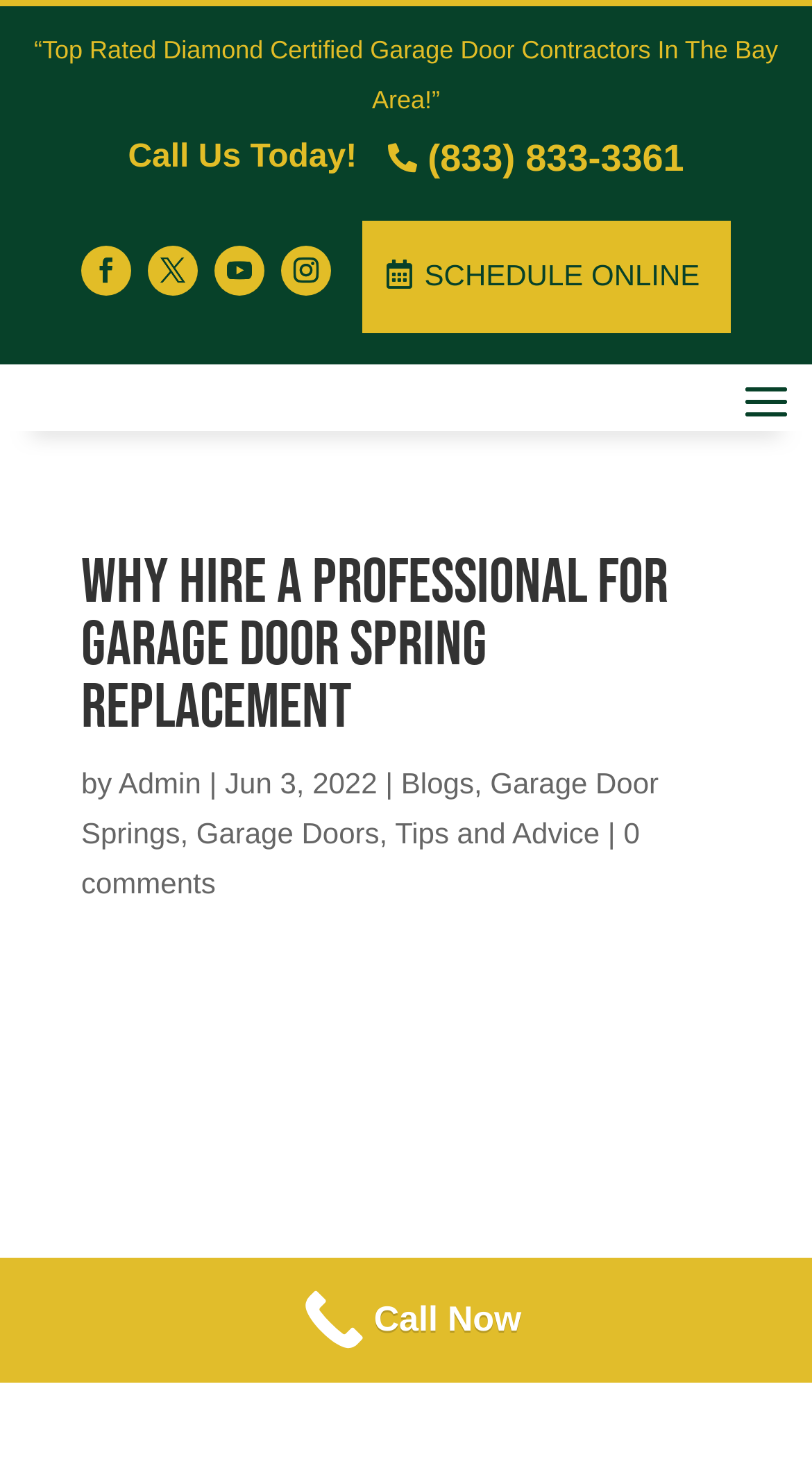Locate the bounding box of the UI element defined by this description: "Blogs". The coordinates should be given as four float numbers between 0 and 1, formatted as [left, top, right, bottom].

[0.494, 0.516, 0.584, 0.539]